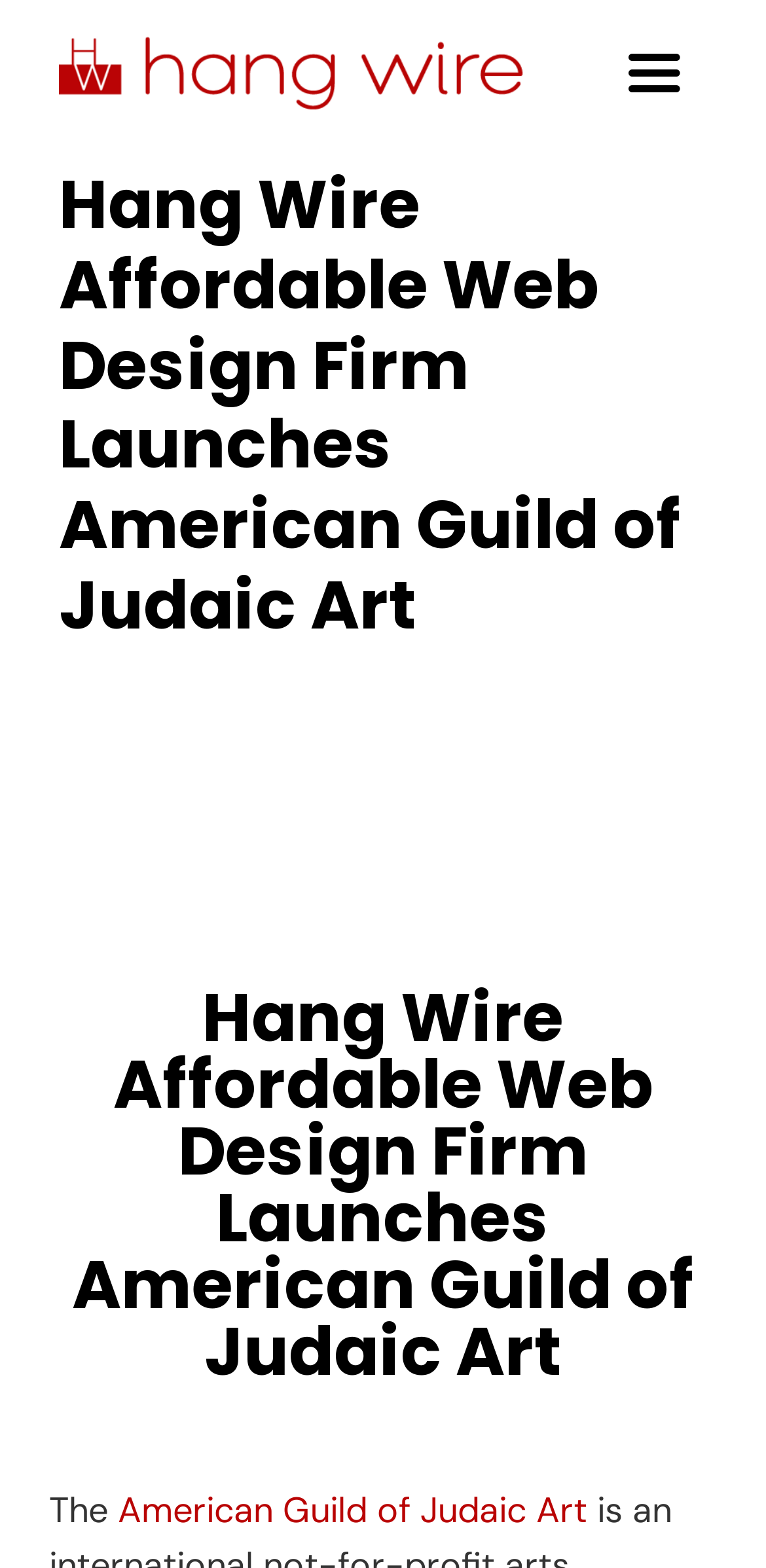Can you find the bounding box coordinates for the element that needs to be clicked to execute this instruction: "Go to the About Us page"? The coordinates should be given as four float numbers between 0 and 1, i.e., [left, top, right, bottom].

[0.0, 0.099, 1.0, 0.18]